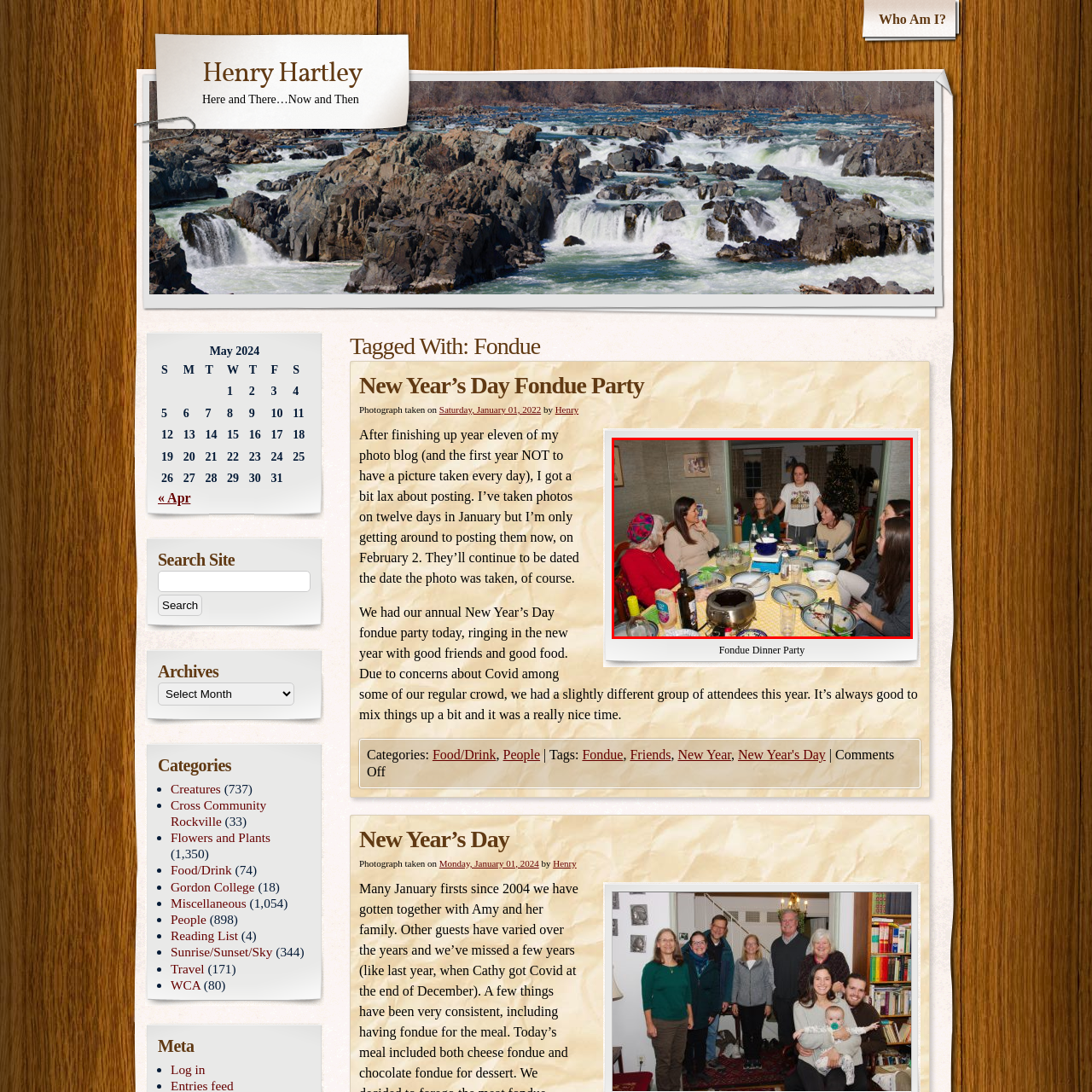Inspect the image surrounded by the red outline and respond to the question with a brief word or phrase:
What is the atmosphere of the gathering?

Cozy and relaxed